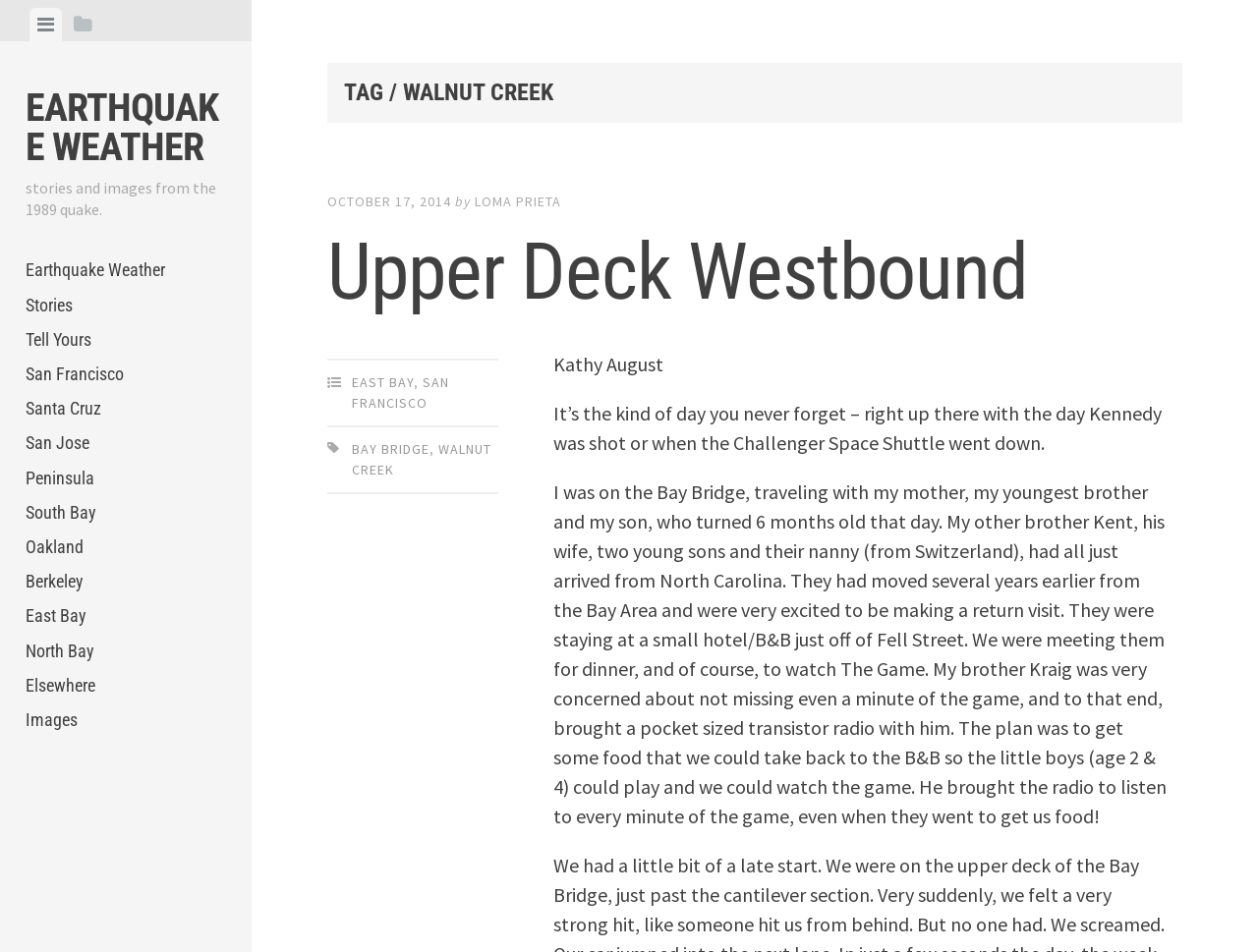Determine the bounding box coordinates of the section I need to click to execute the following instruction: "Go to Earthquake Weather". Provide the coordinates as four float numbers between 0 and 1, i.e., [left, top, right, bottom].

[0.02, 0.266, 0.18, 0.302]